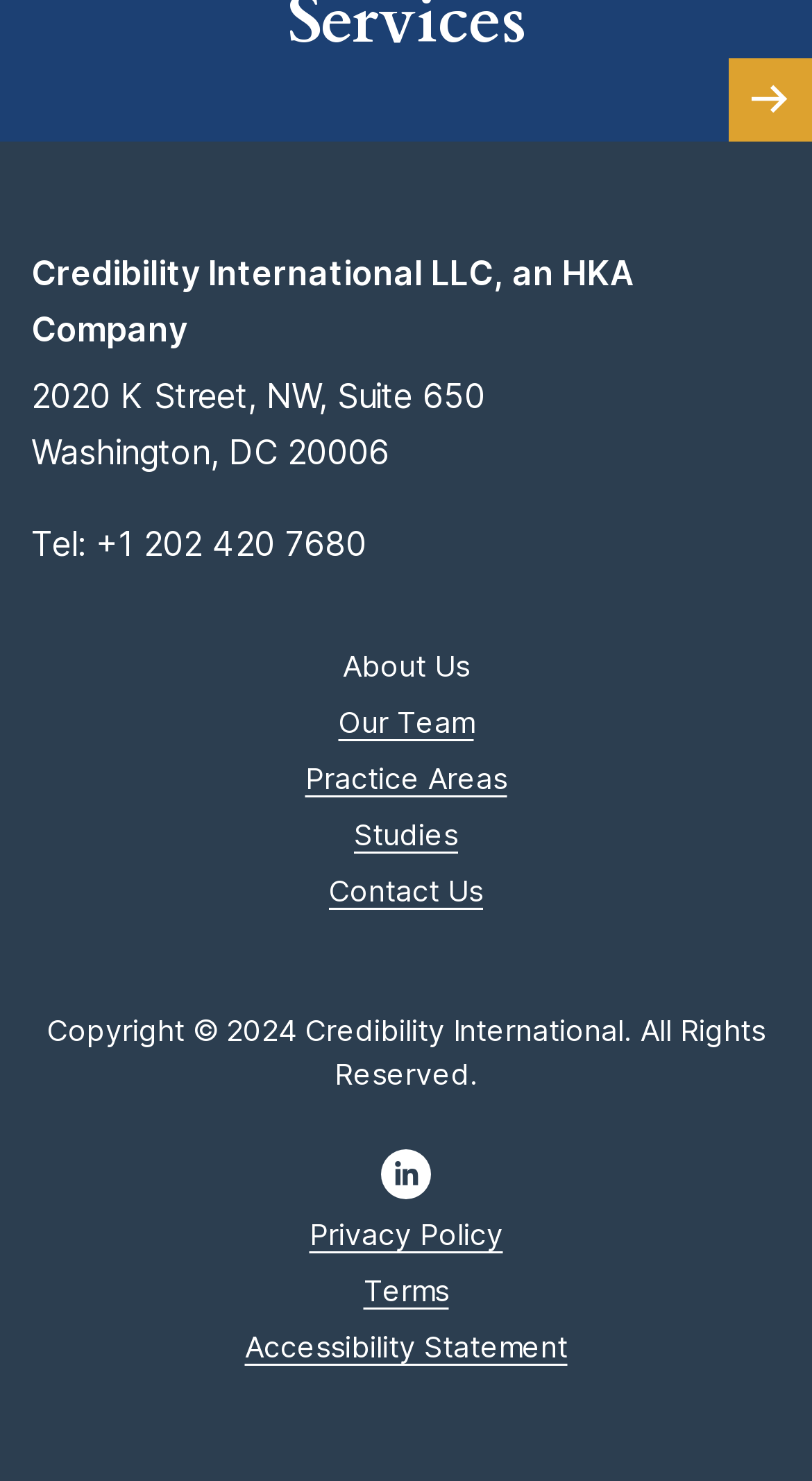Using the information shown in the image, answer the question with as much detail as possible: What is the company name?

The company name can be found in the top section of the webpage, where it is written as 'Credibility International LLC, an HKA Company'.